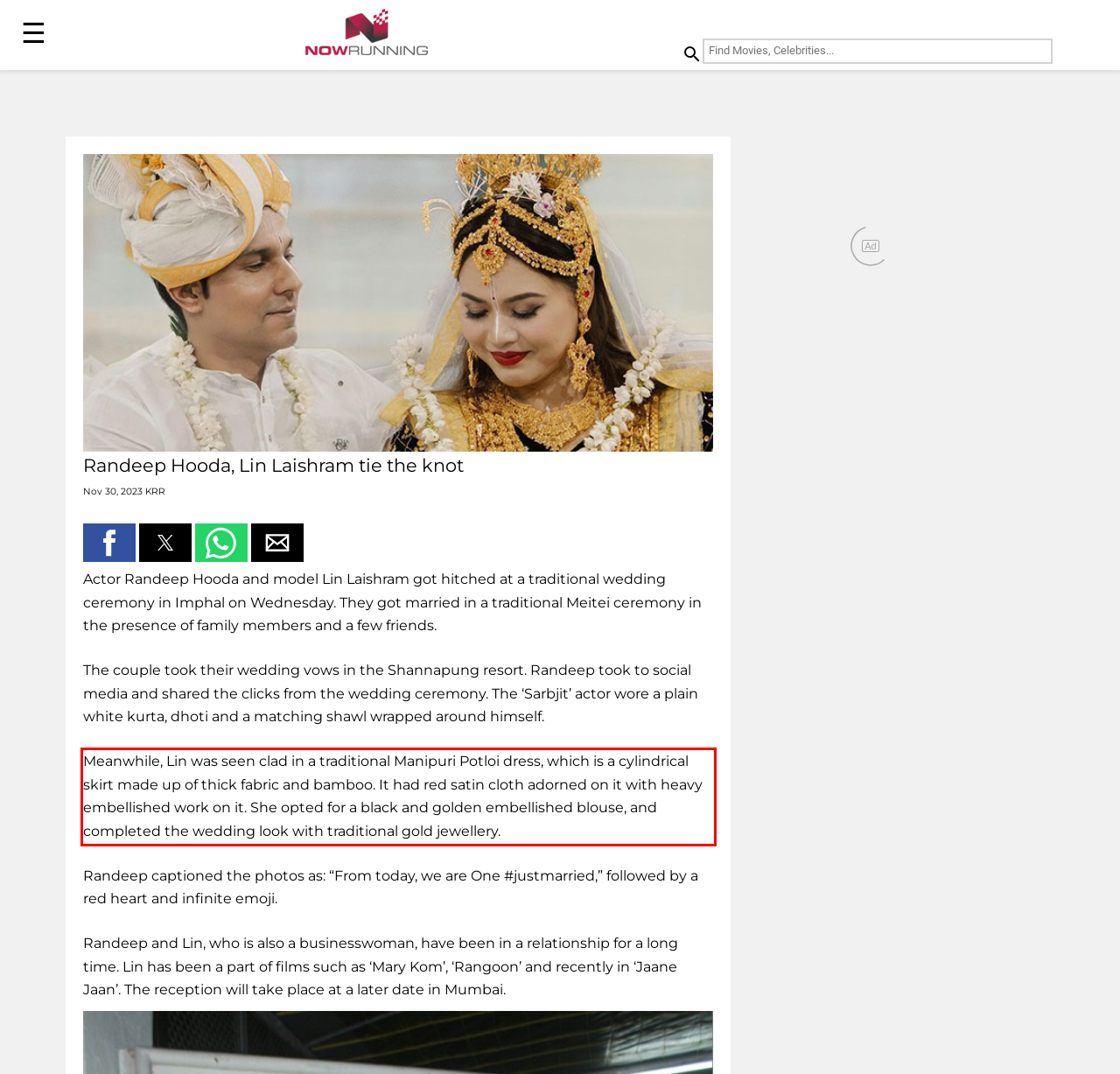Given a screenshot of a webpage with a red bounding box, extract the text content from the UI element inside the red bounding box.

Meanwhile, Lin was seen clad in a traditional Manipuri Potloi dress, which is a cylindrical skirt made up of thick fabric and bamboo. It had red satin cloth adorned on it with heavy embellished work on it. She opted for a black and golden embellished blouse, and completed the wedding look with traditional gold jewellery.